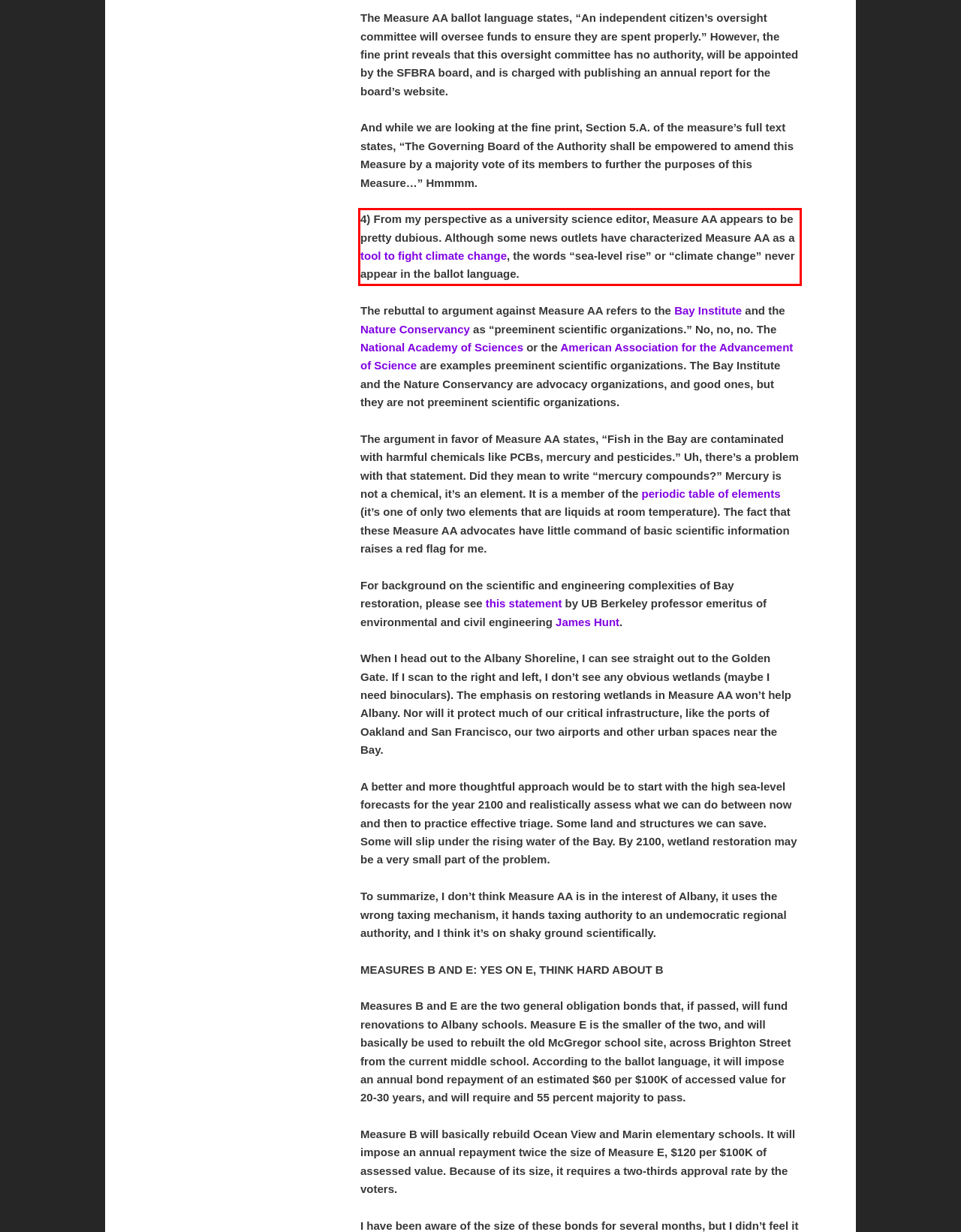Review the webpage screenshot provided, and perform OCR to extract the text from the red bounding box.

4) From my perspective as a university science editor, Measure AA appears to be pretty dubious. Although some news outlets have characterized Measure AA as a tool to fight climate change, the words “sea-level rise” or “climate change” never appear in the ballot language.